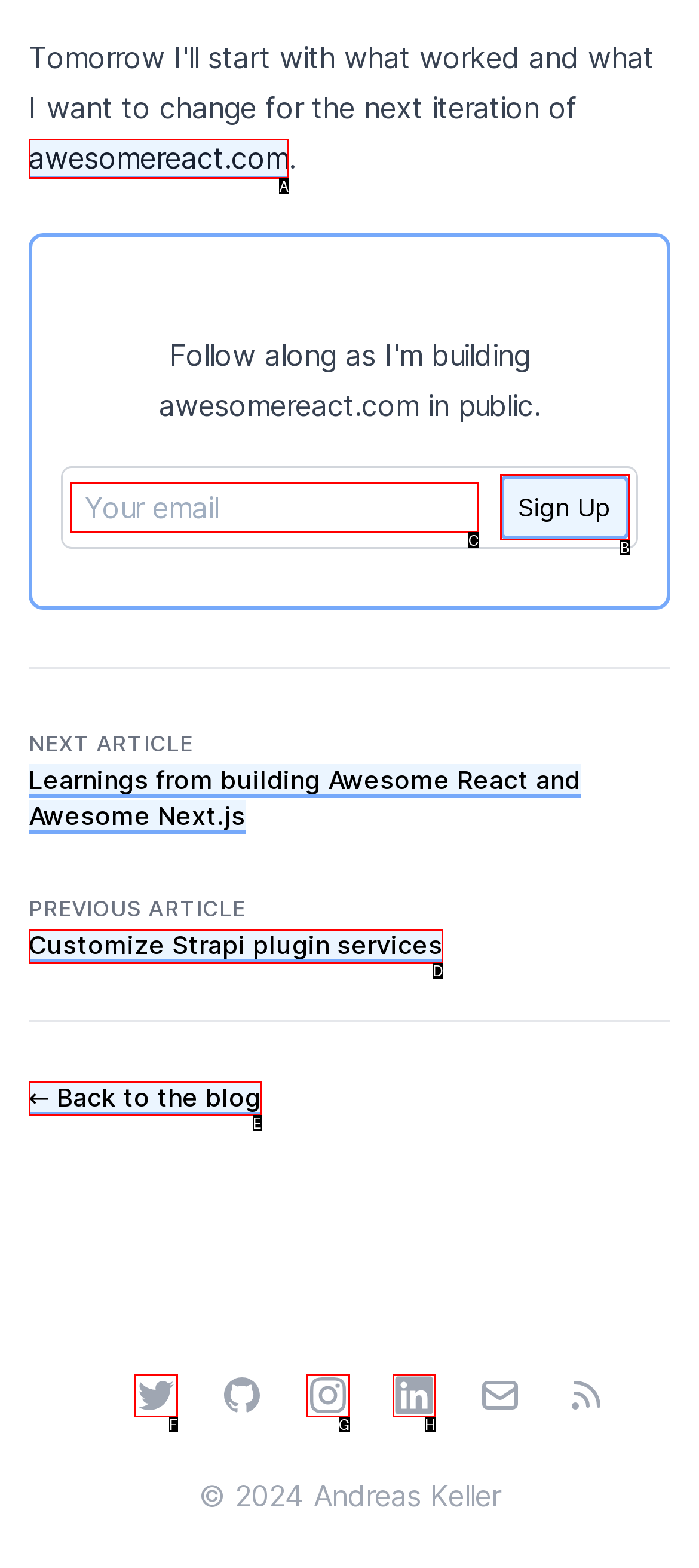Given the description: ← Back to the blog, identify the HTML element that fits best. Respond with the letter of the correct option from the choices.

E